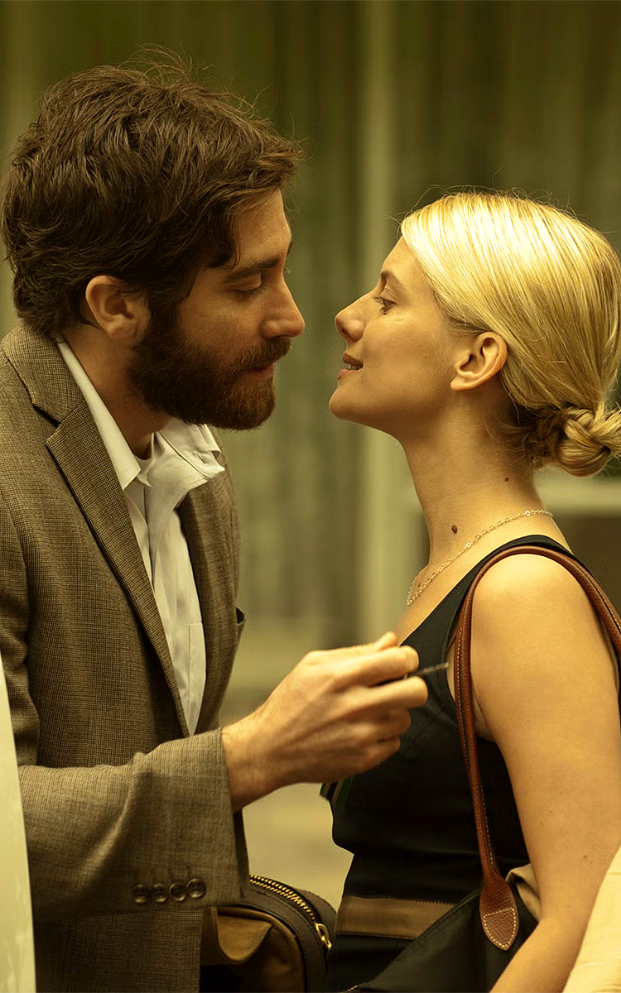Answer the question below with a single word or a brief phrase: 
What is the color of Melanie Laurent's hair?

Golden